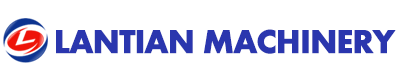Offer an in-depth description of the image shown.

The image features the logo of Lantian Machinery, prominently displaying the brand's name in a bold, blue font. Accompanying the text is a stylized emblem, which incorporates elements in red and white, likely reflecting the company’s identity and focus on the manufacture of machinery. Lantian Machinery specializes in products such as coal and charcoal briquette machines, catering to industries that require efficient fuel production solutions. This logo symbolizes the company's commitment to quality and innovation in the machinery sector.